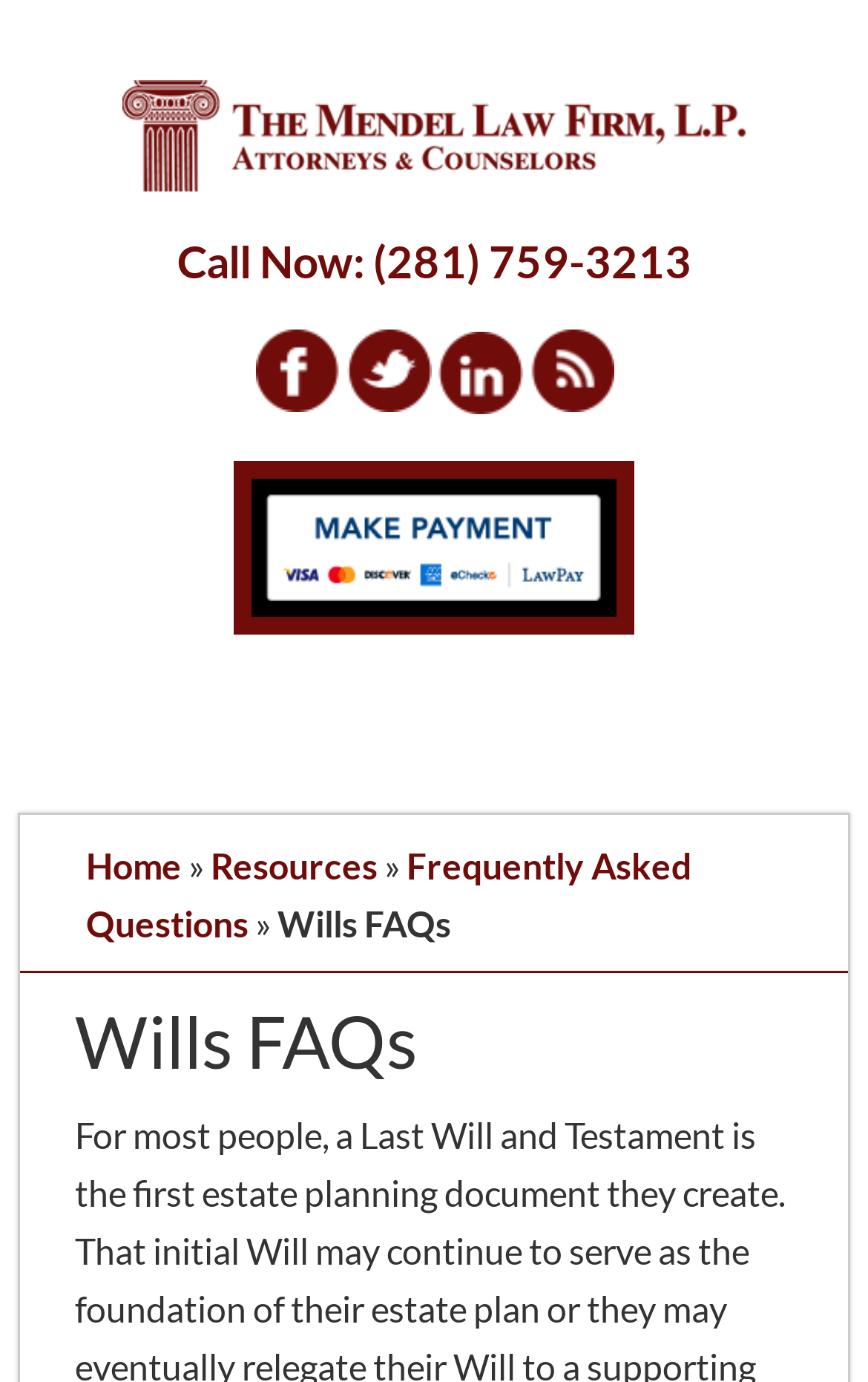What is the phone number to call?
We need a detailed and exhaustive answer to the question. Please elaborate.

I found the phone number by looking at the top section of the webpage, where it says 'Call Now:' followed by the phone number '(281) 759-3213'.